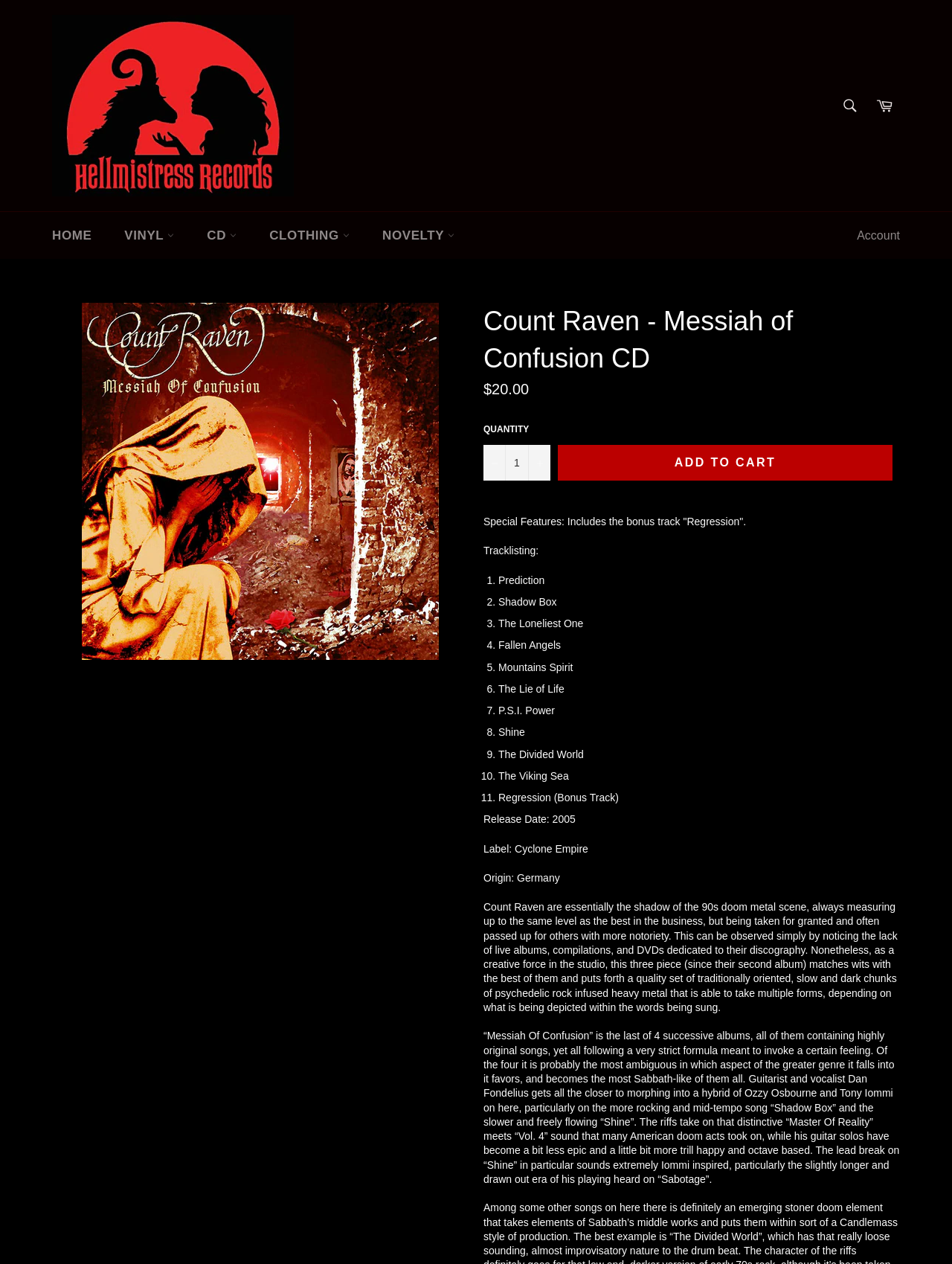Write an elaborate caption that captures the essence of the webpage.

This webpage is about a music album, "Count Raven - Messiah of Confusion CD", sold on Hellmistress Records. At the top, there is a navigation bar with links to "HOME", "VINYL", "CD", "CLOTHING", and "NOVELTY". On the right side of the navigation bar, there are links to "Cart" and "Account". Below the navigation bar, there is a search bar with a "SEARCH" button.

The main content of the webpage is about the album, with a heading "Count Raven - Messiah of Confusion CD" and an image of the album cover. The album's price is $16, which is discounted from the regular price of $20.00. There is a "QUANTITY" input field with increment and decrement buttons, and an "ADD TO CART" button.

Below the album information, there is a section describing the album's special features, which includes a bonus track called "Regression". The tracklisting is also provided, with 11 tracks listed in a numbered list. Each track is listed with its title, such as "Prediction", "Shadow Box", and "The Viking Sea".

Further down the page, there are three paragraphs of text describing the album and the band Count Raven. The text discusses the band's style, which is compared to Black Sabbath, and the album's sound, which is described as slow and dark with psychedelic rock influences. The text also mentions the band's history and their discography.

At the bottom of the page, there are three lines of text providing additional information about the album, including the release date, label, and origin.